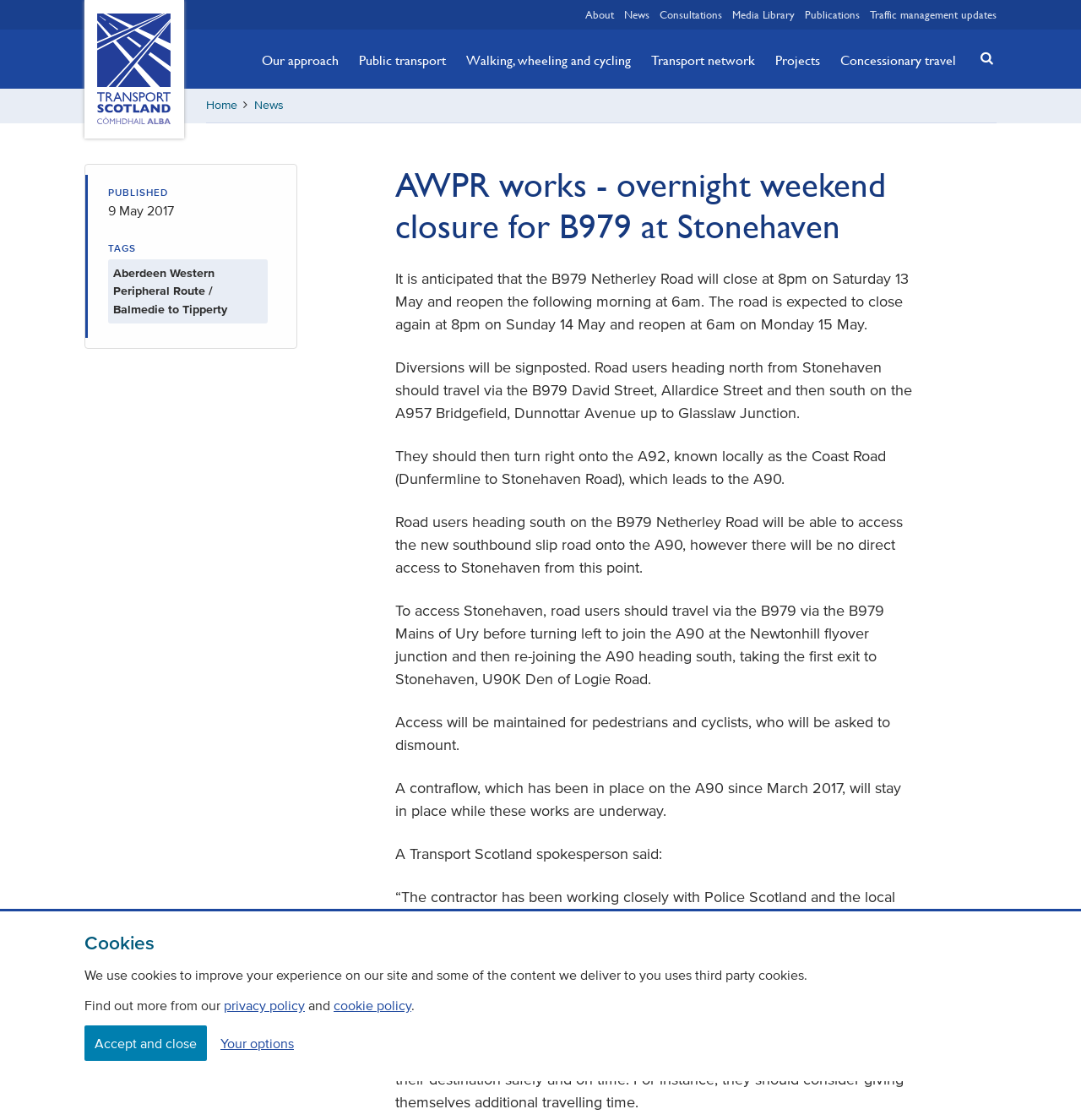Where should road users heading north from Stonehaven travel via?
Provide an in-depth and detailed explanation in response to the question.

According to the webpage, road users heading north from Stonehaven should travel via the B979 David Street, Allardice Street and then south on the A957 Bridgefield, Dunnottar Avenue up to Glasslaw Junction. This information is provided in the main content section of the webpage.